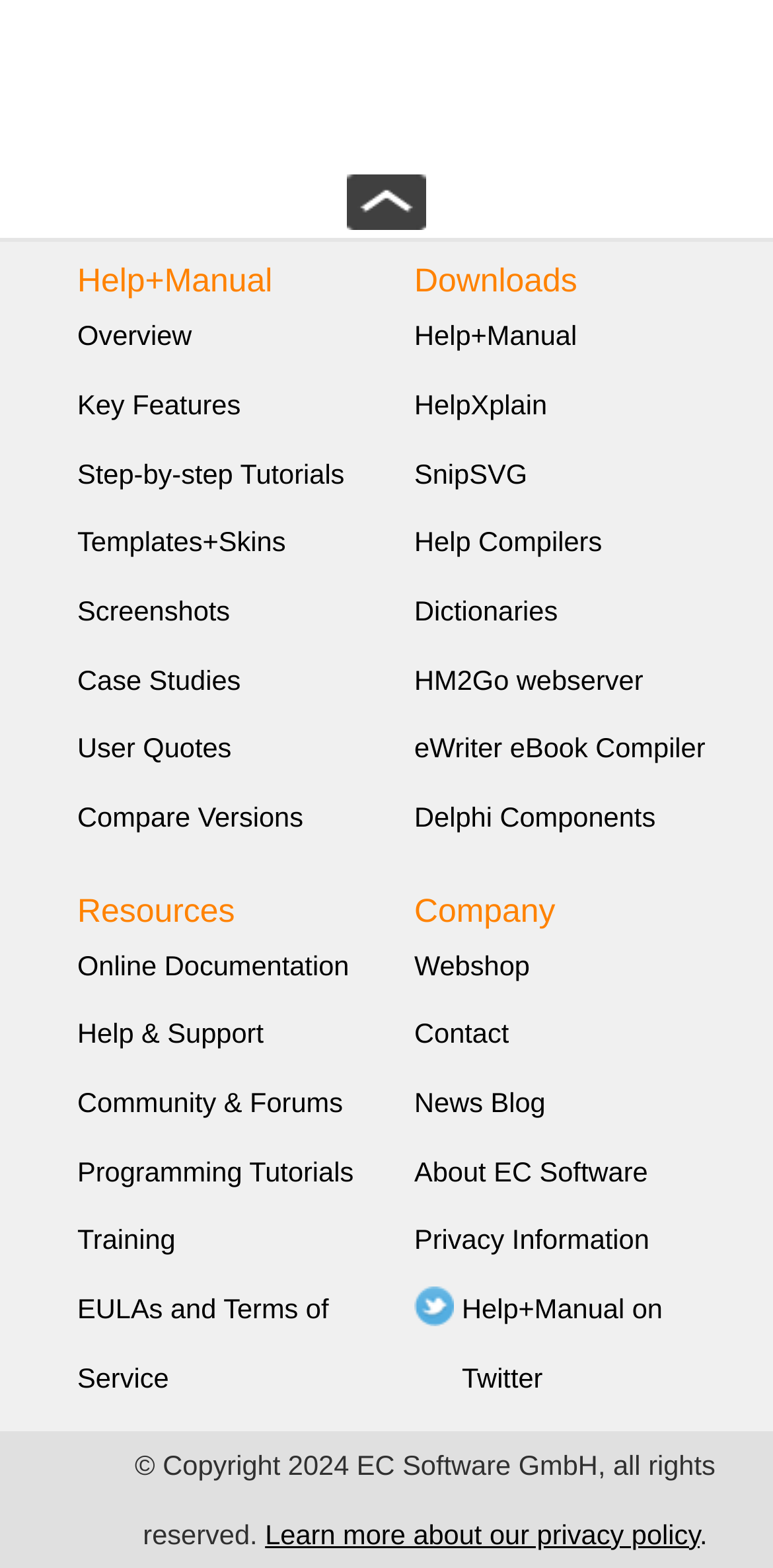Extract the bounding box of the UI element described as: "eWriter eBook Compiler".

[0.536, 0.467, 0.912, 0.487]